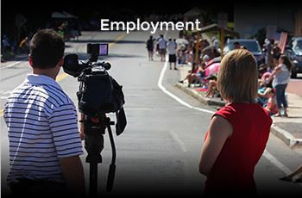Use a single word or phrase to answer this question: 
What is the atmosphere of the community event?

lively